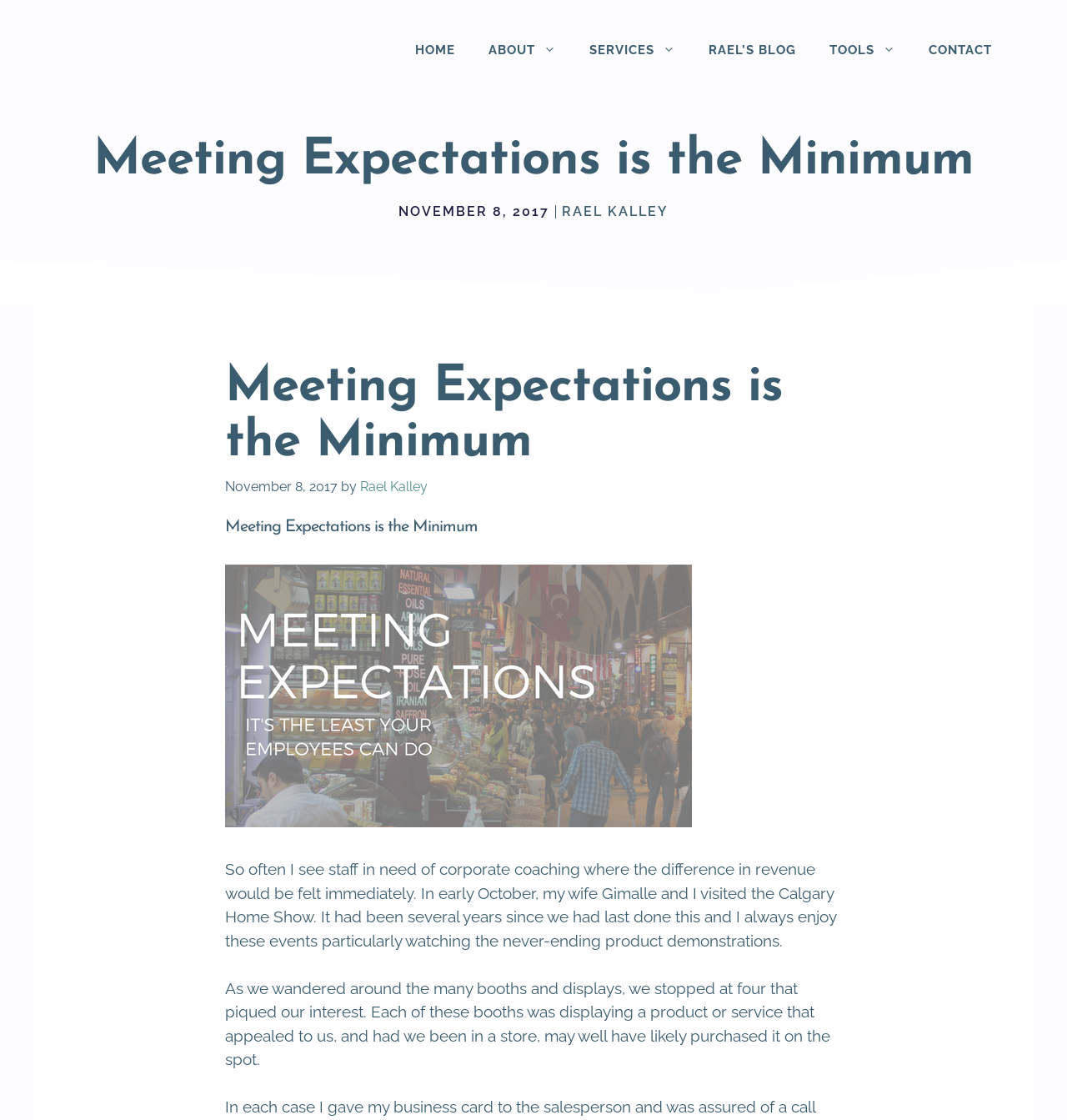Please identify the bounding box coordinates for the region that you need to click to follow this instruction: "go to home page".

[0.373, 0.022, 0.442, 0.067]